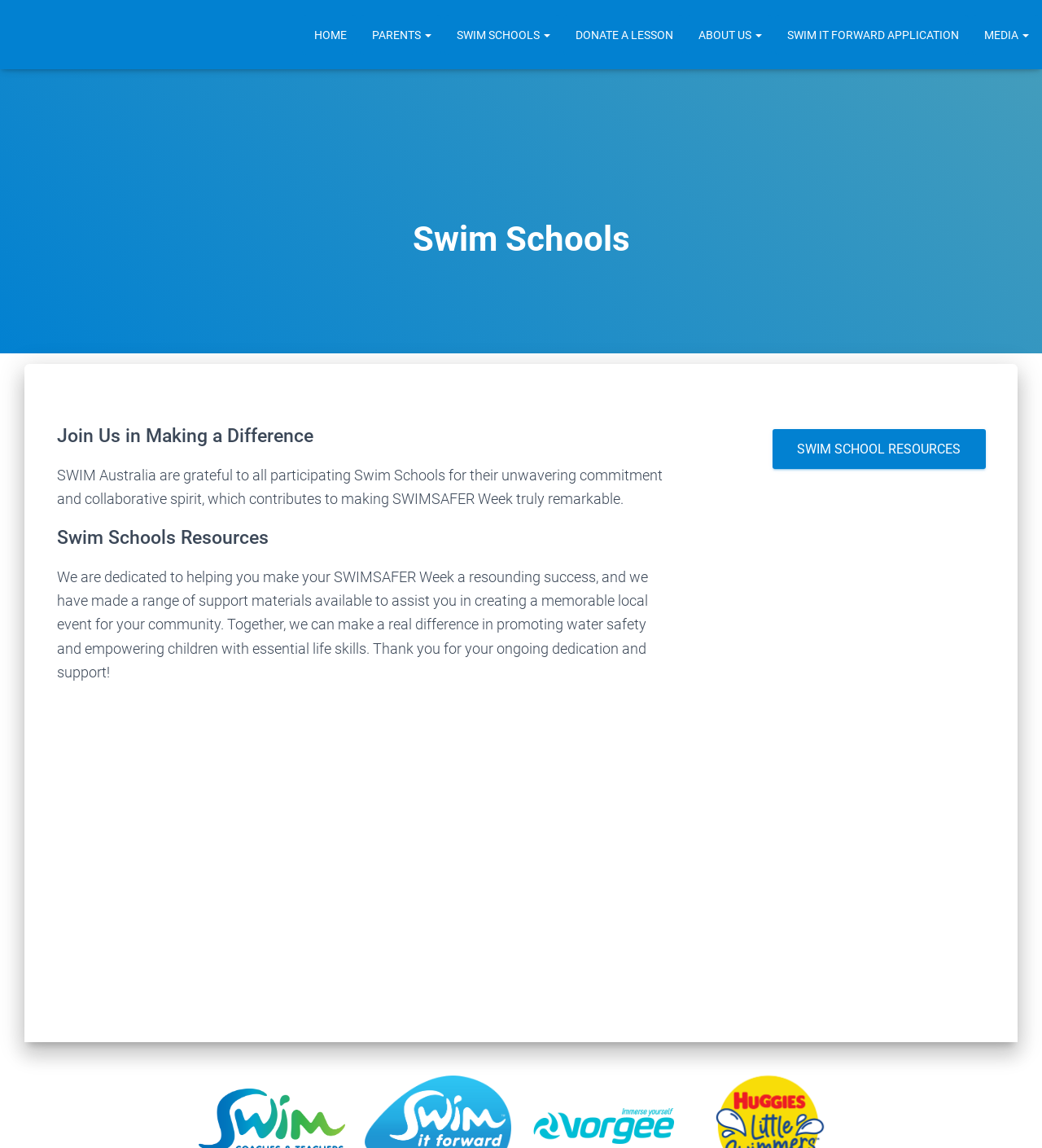What is the target audience of this website?
Look at the screenshot and provide an in-depth answer.

The webpage provides links to 'HOME', 'PARENTS', and 'SWIM SCHOOLS', suggesting that the target audience of this website includes both swim schools and parents, who can access resources and support to promote water safety and empower children with essential life skills.